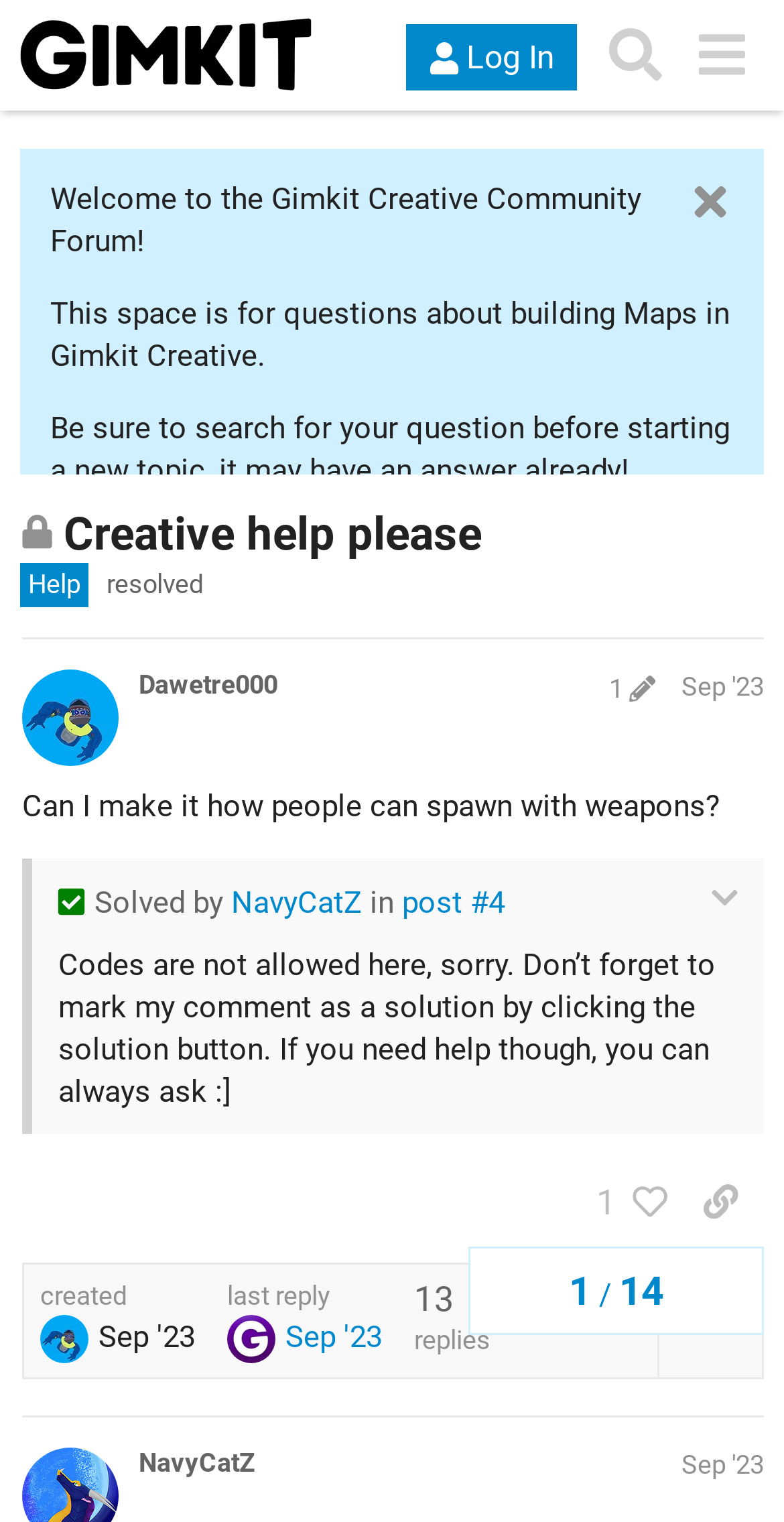Who solved the topic 'Creative help please'?
Please answer the question as detailed as possible.

The solver of the topic can be found in the static text 'Solved by NavyCatZ' in the post #1 by @Dawetre000 section.